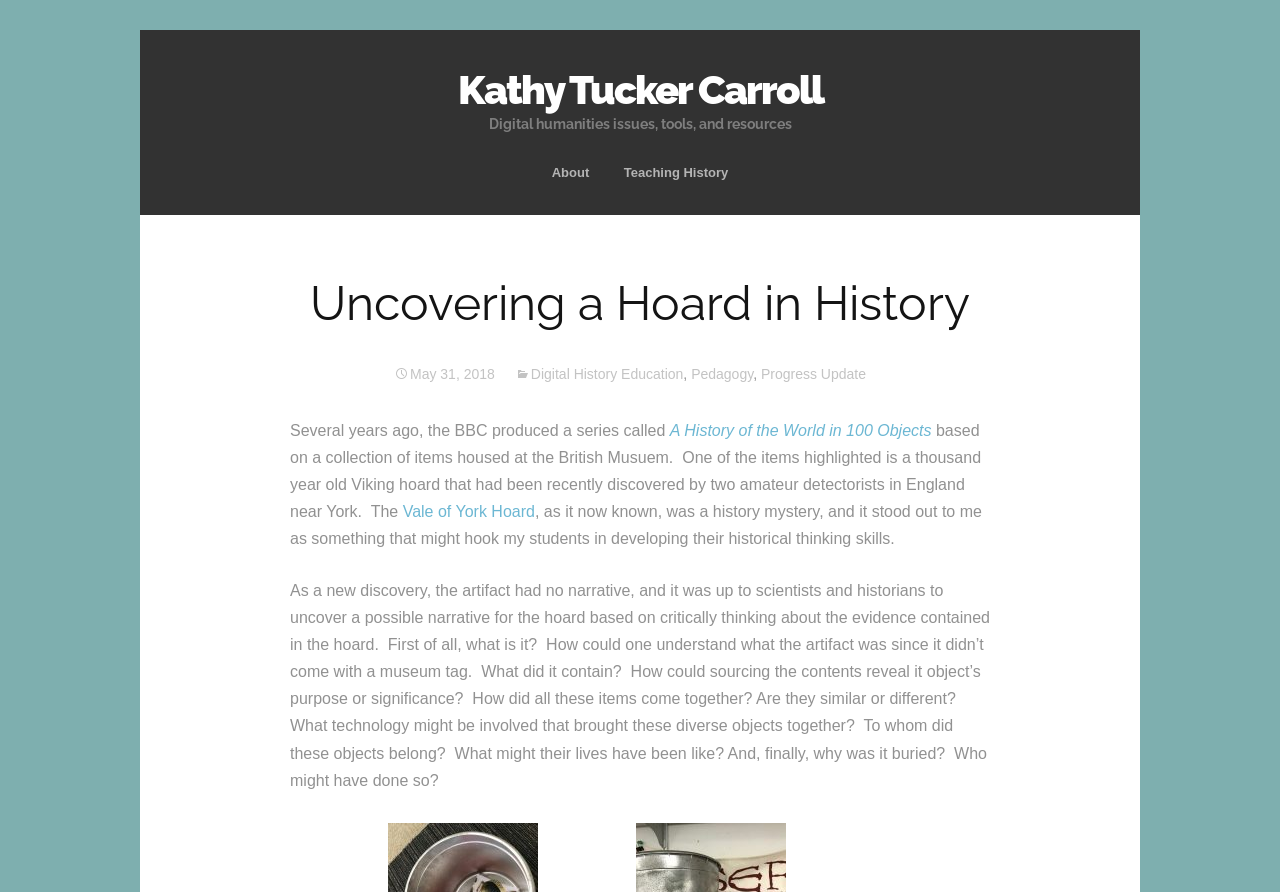Please determine the bounding box coordinates for the element with the description: "Progress Update".

[0.594, 0.41, 0.677, 0.428]